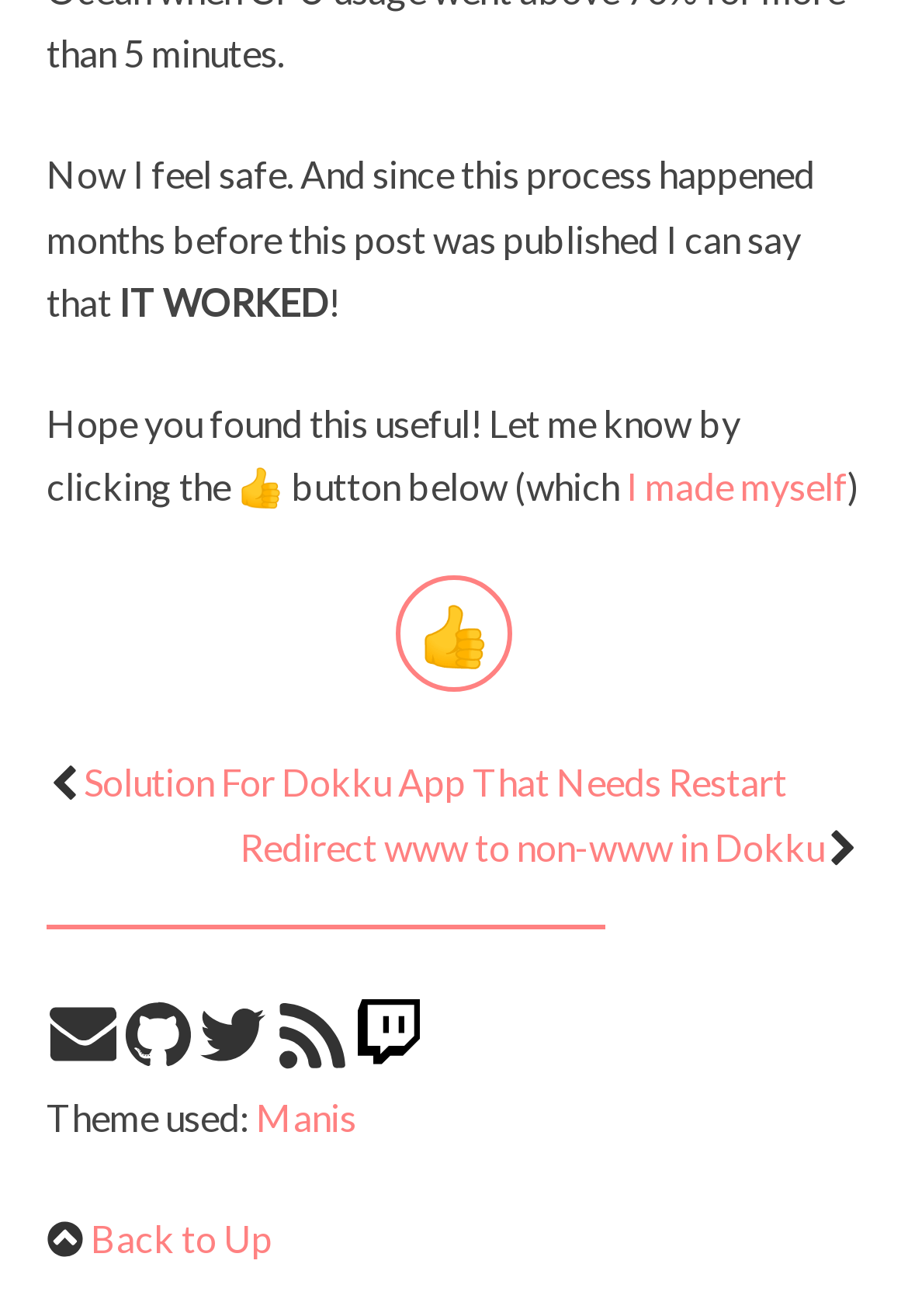Respond to the question below with a single word or phrase:
How many posts are linked on this webpage?

3